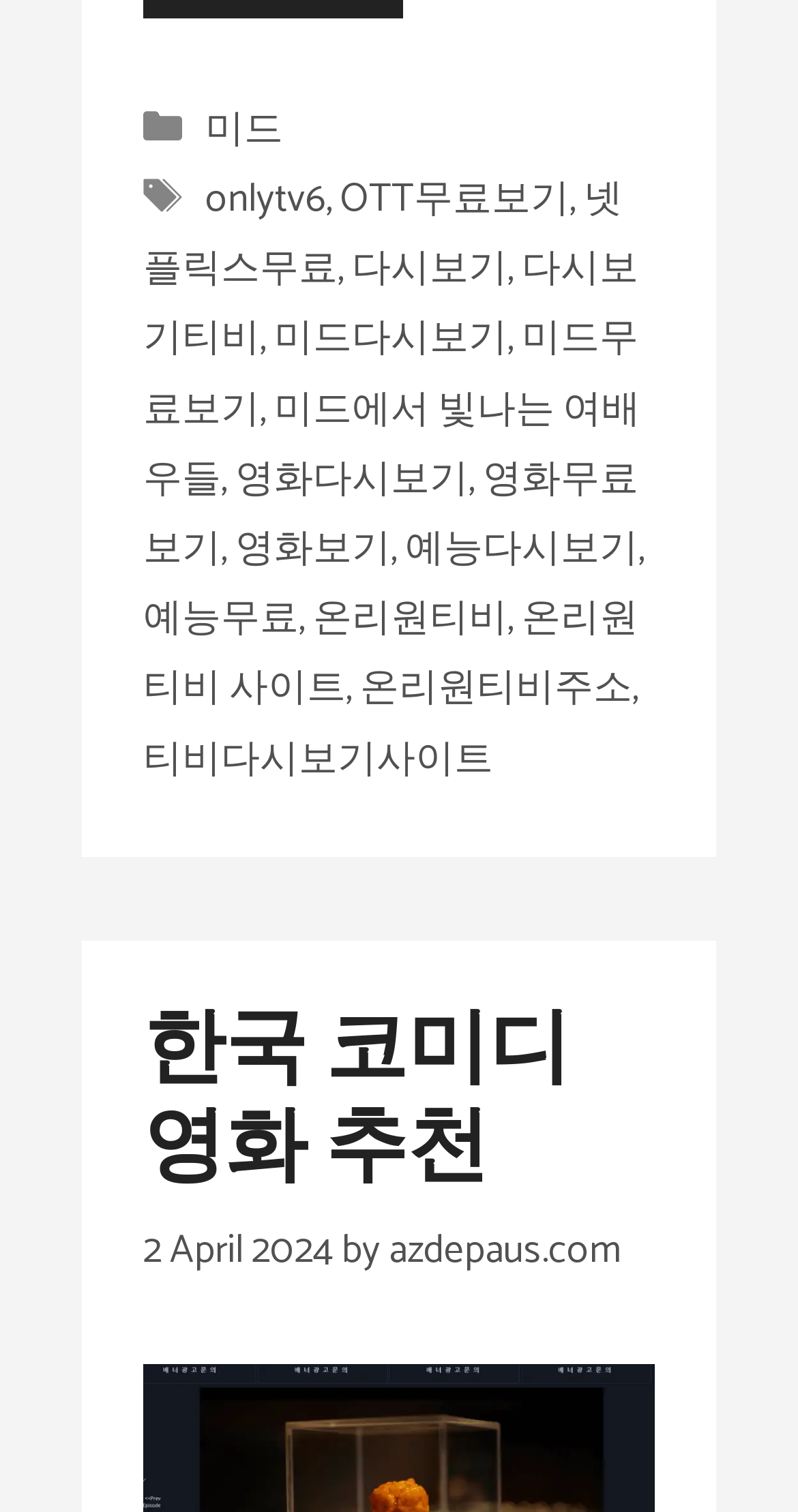Highlight the bounding box of the UI element that corresponds to this description: "온리원티비주소".

[0.451, 0.435, 0.792, 0.477]